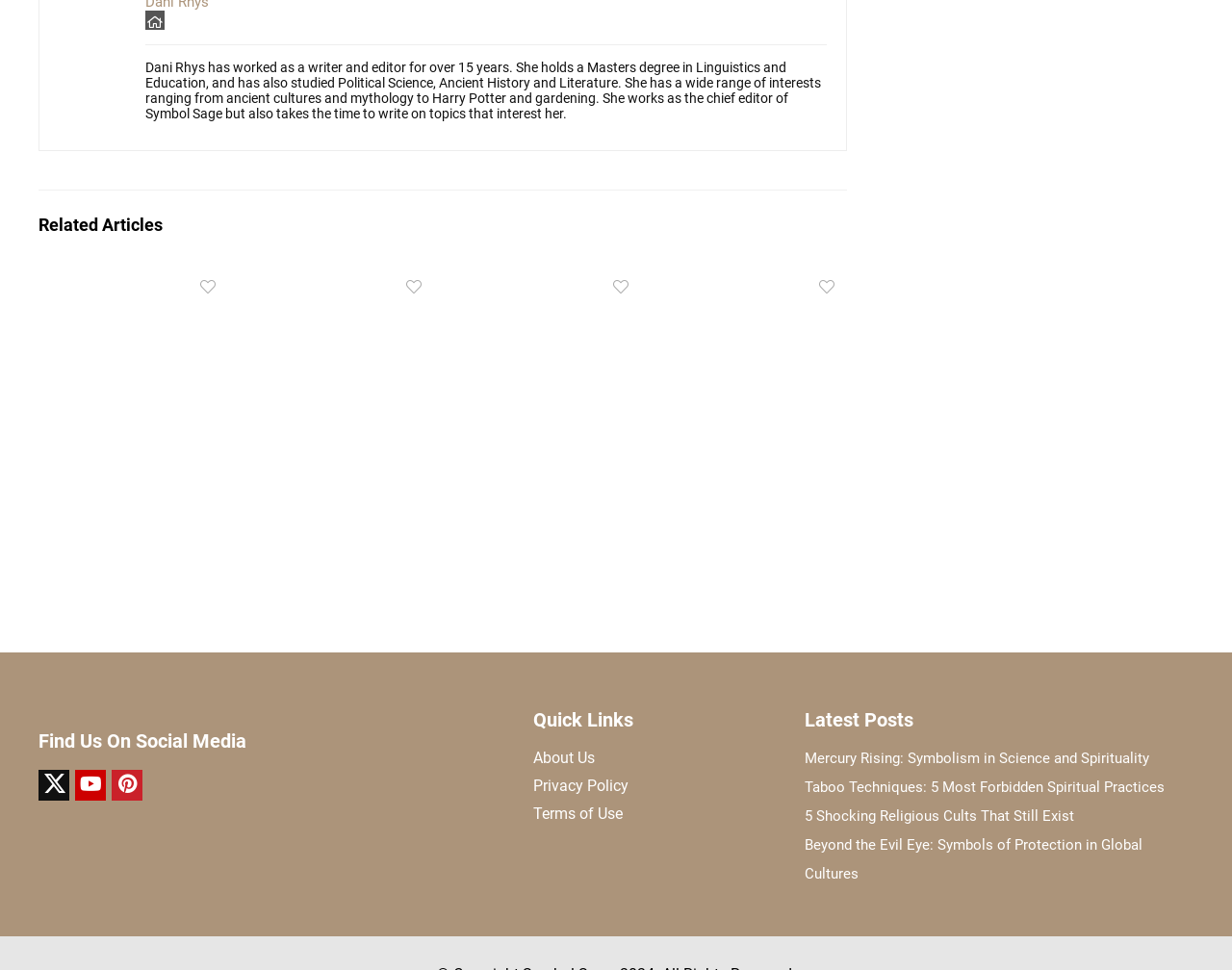Bounding box coordinates are specified in the format (top-left x, top-left y, bottom-right x, bottom-right y). All values are floating point numbers bounded between 0 and 1. Please provide the bounding box coordinate of the region this sentence describes: alt="shocking religious cults"

[0.199, 0.281, 0.353, 0.3]